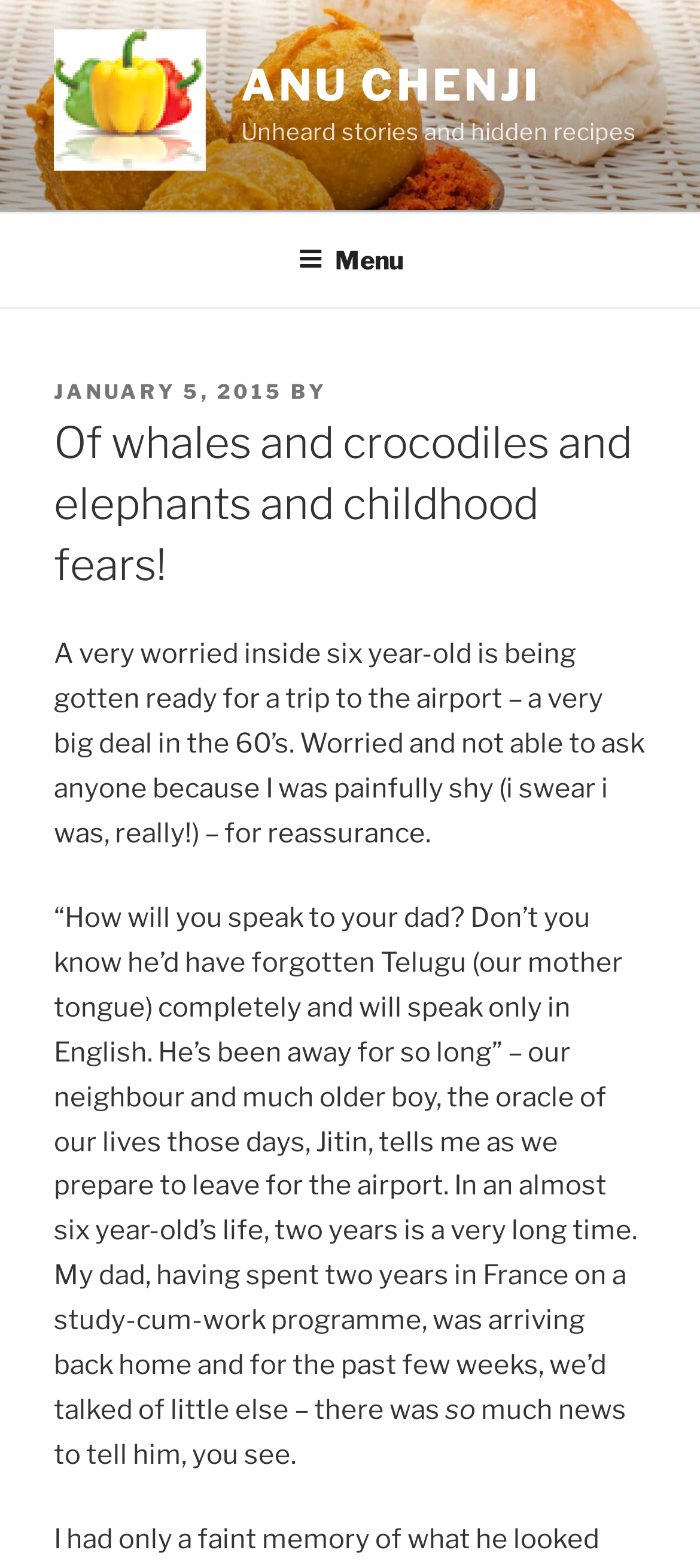Please predict the bounding box coordinates (top-left x, top-left y, bottom-right x, bottom-right y) for the UI element in the screenshot that fits the description: Menu

[0.388, 0.137, 0.612, 0.193]